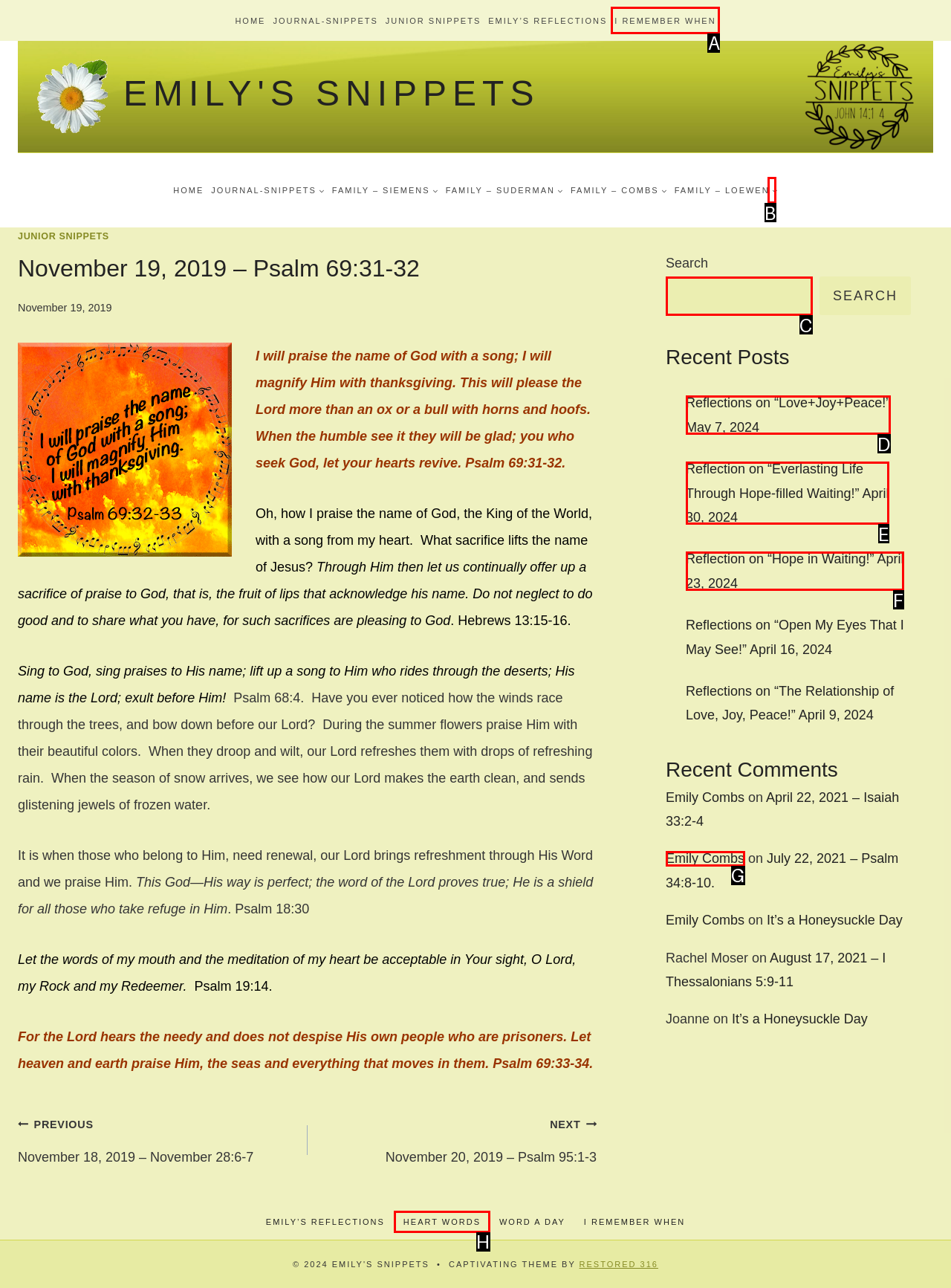Select the correct UI element to click for this task: Search for something.
Answer using the letter from the provided options.

C